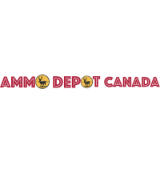Please answer the following query using a single word or phrase: 
What is the industry of Ammo Depot Canada?

Hunting and shooting sports